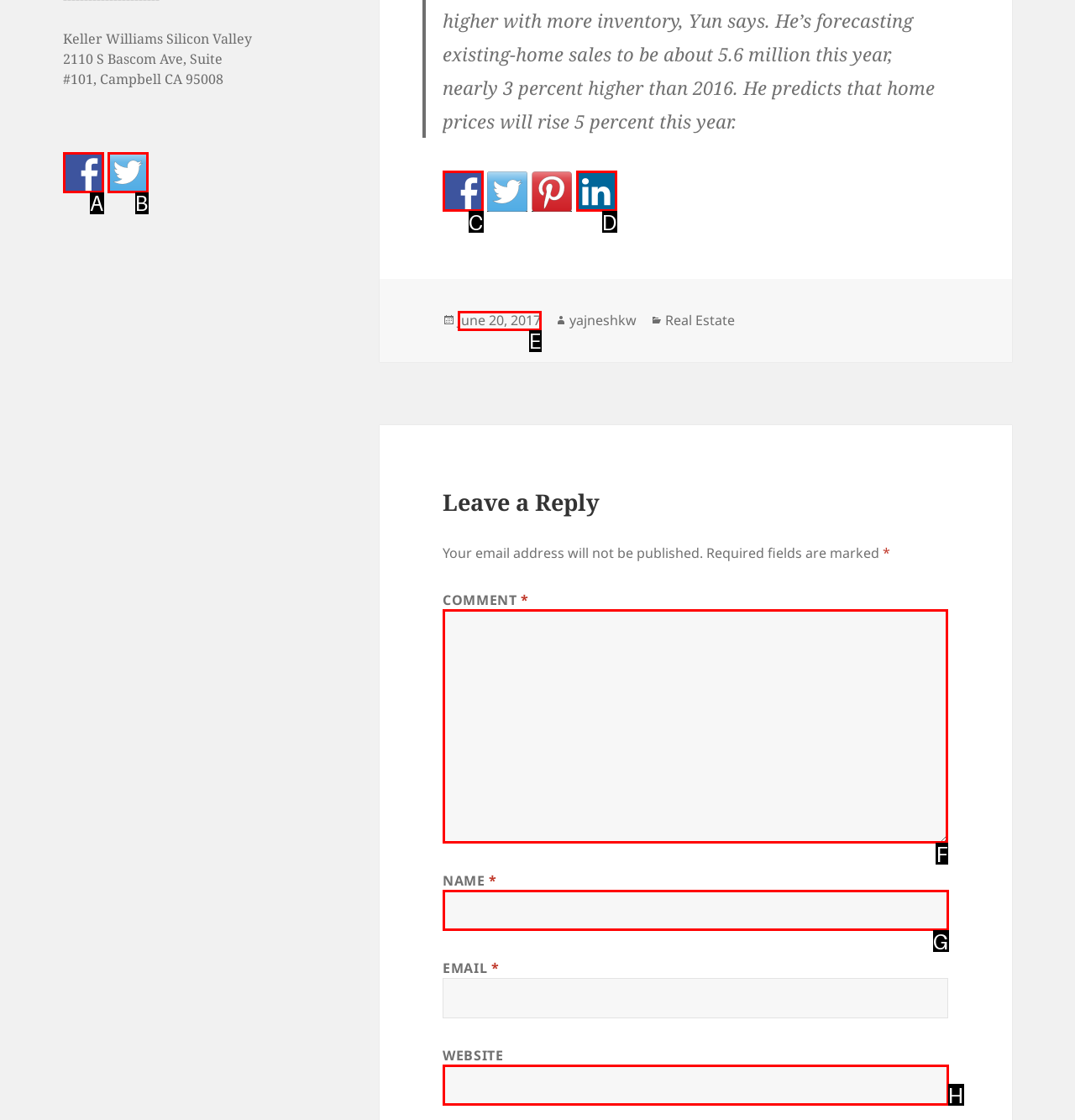Select the HTML element that should be clicked to accomplish the task: Enter a comment Reply with the corresponding letter of the option.

F